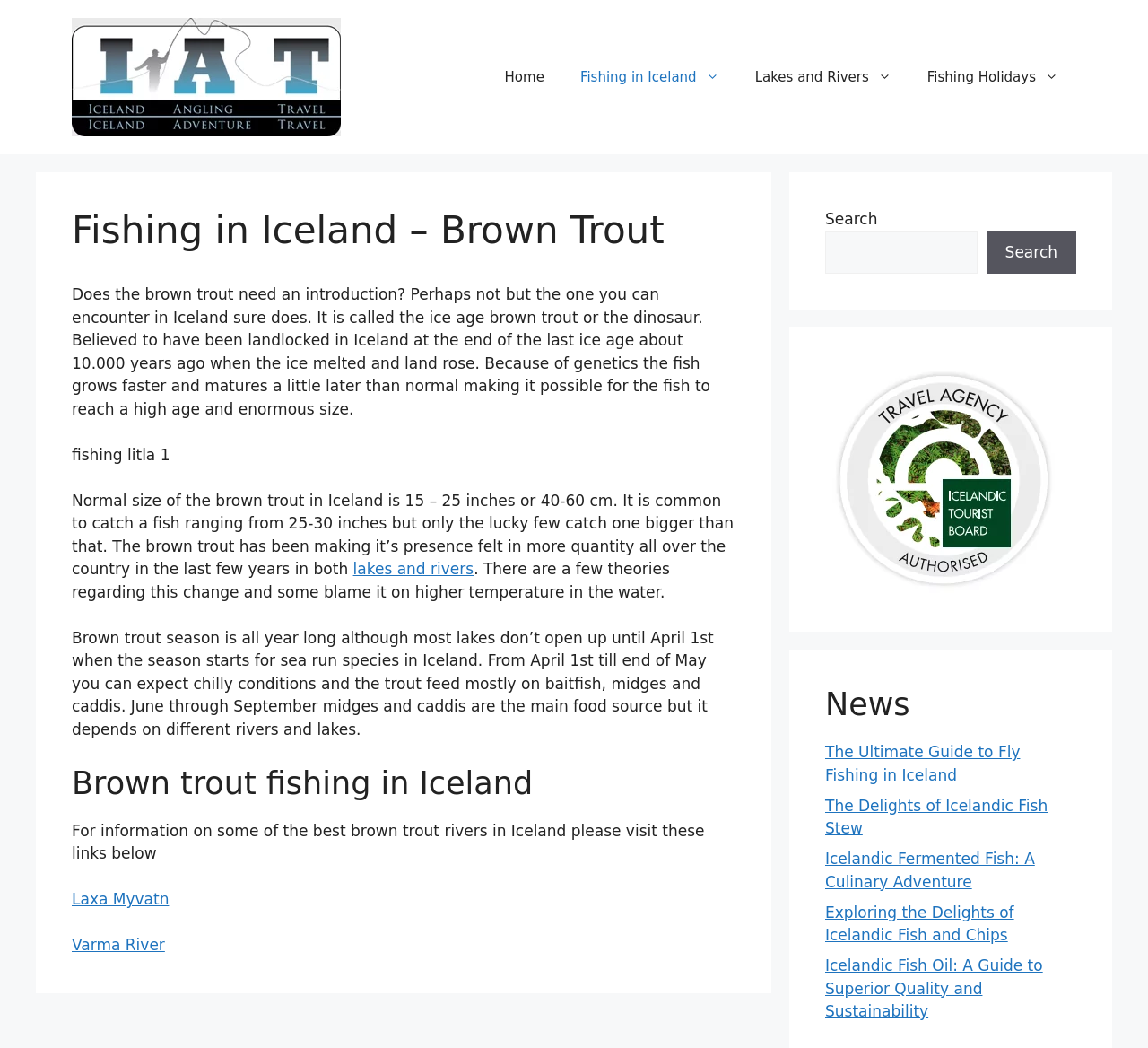Consider the image and give a detailed and elaborate answer to the question: 
What is the purpose of the search box?

I determined the answer by looking at the search box element, which contains the StaticText 'Search' and a searchbox. This suggests that the purpose of the search box is to allow users to search for something on the website.